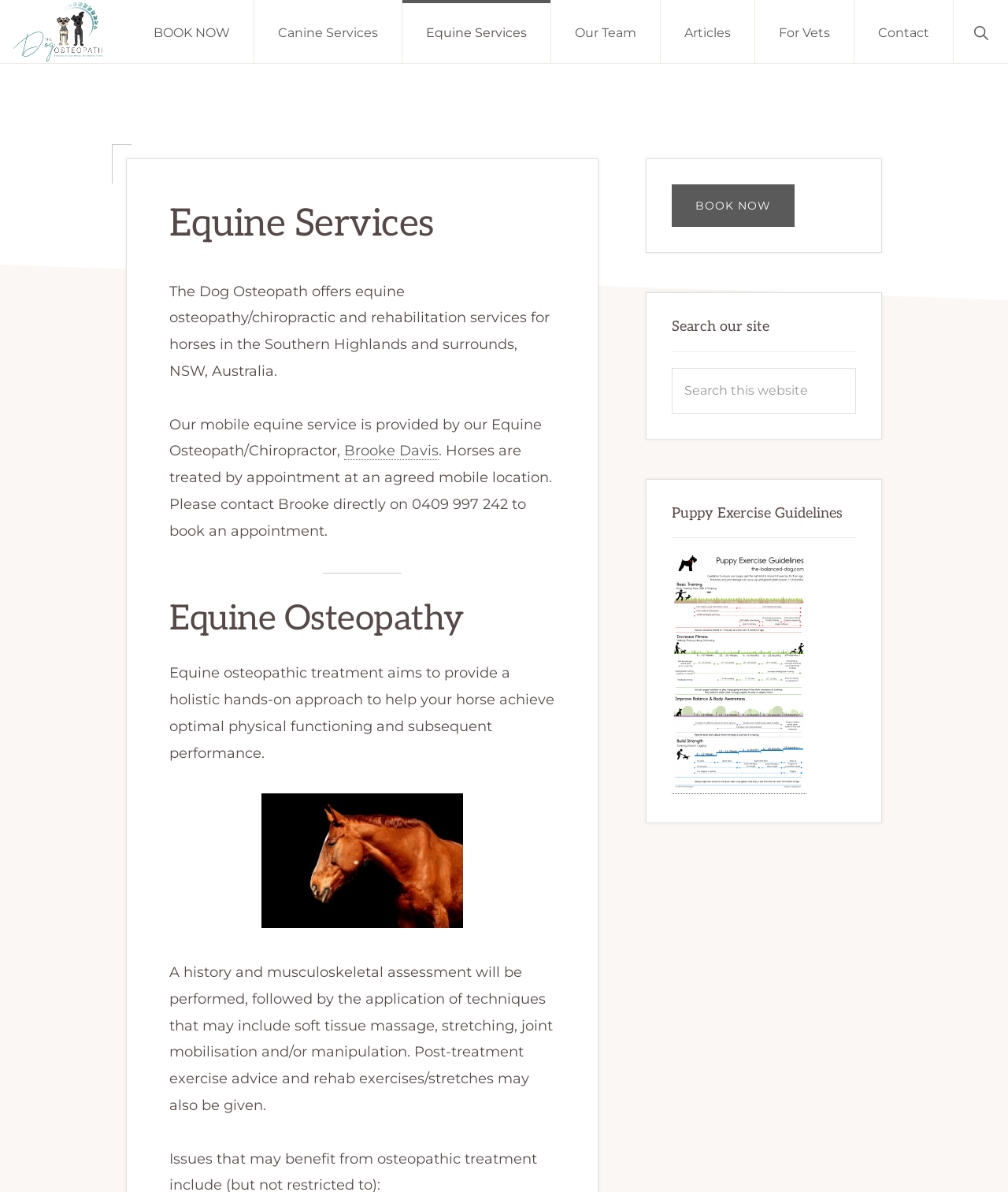What services are offered for horses? Please answer the question using a single word or phrase based on the image.

Osteopathy and rehabilitation